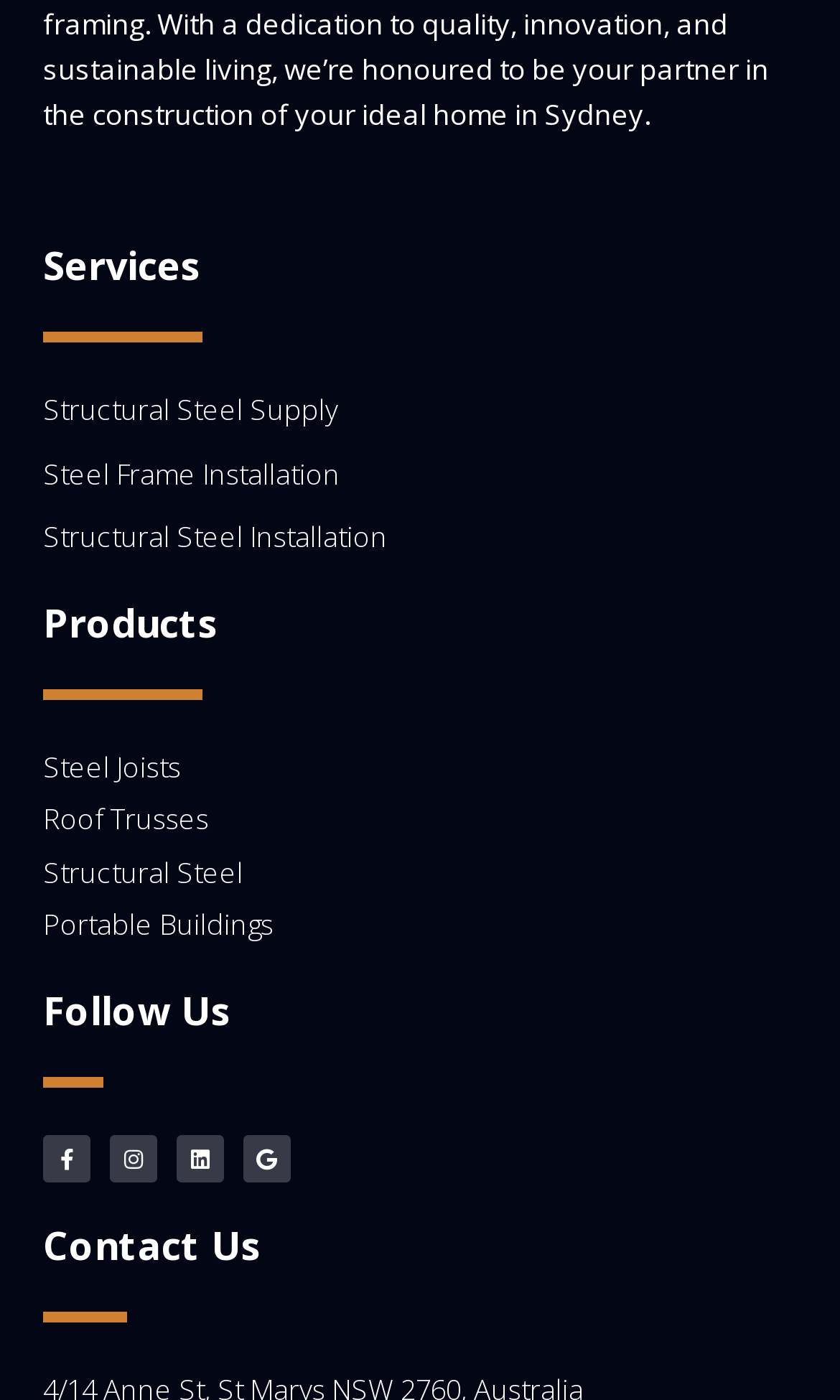Answer the following query with a single word or phrase:
What types of products are available?

Steel Joists, Roof Trusses, etc.